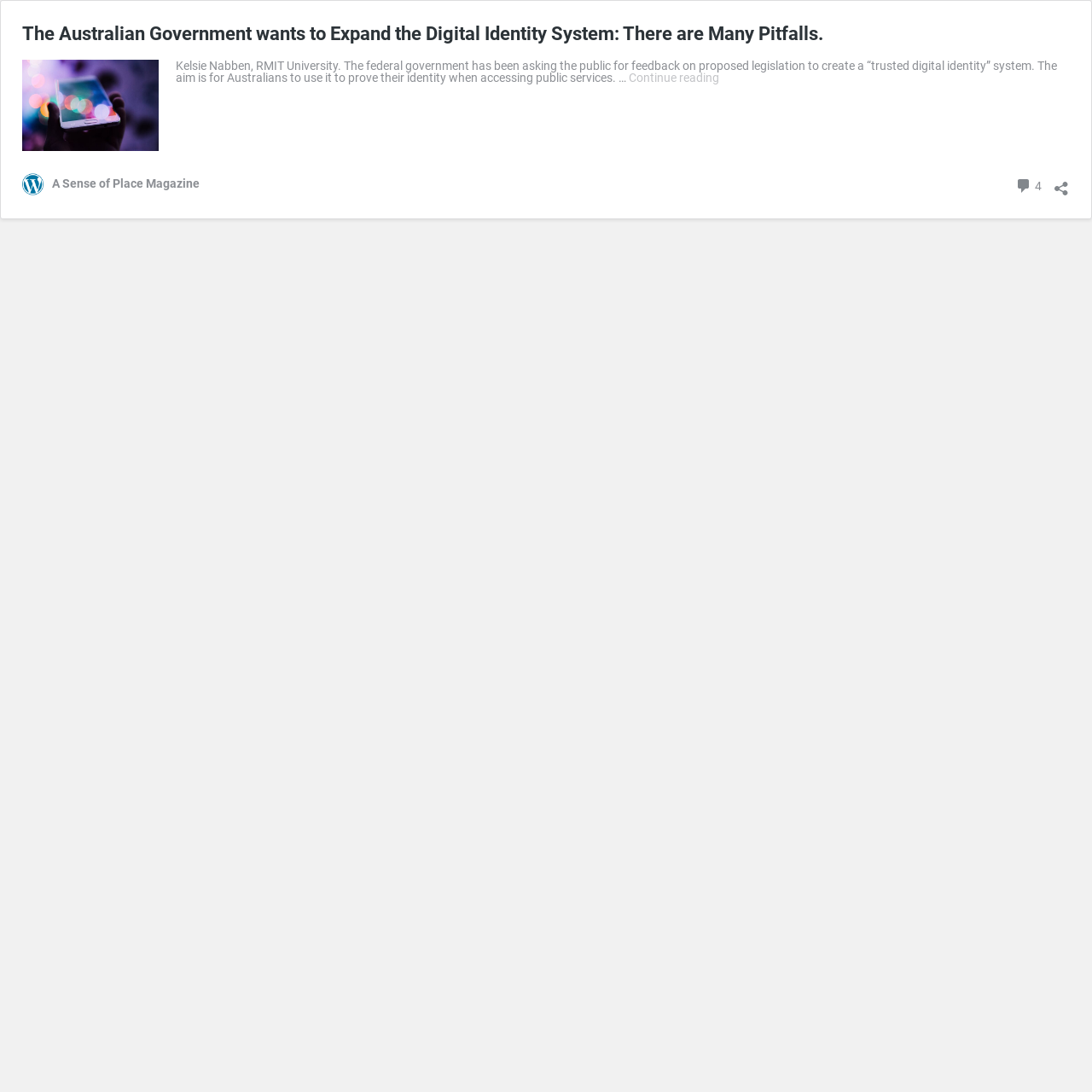What is the purpose of the proposed digital identity system?
Refer to the image and provide a one-word or short phrase answer.

To prove identity when accessing public services